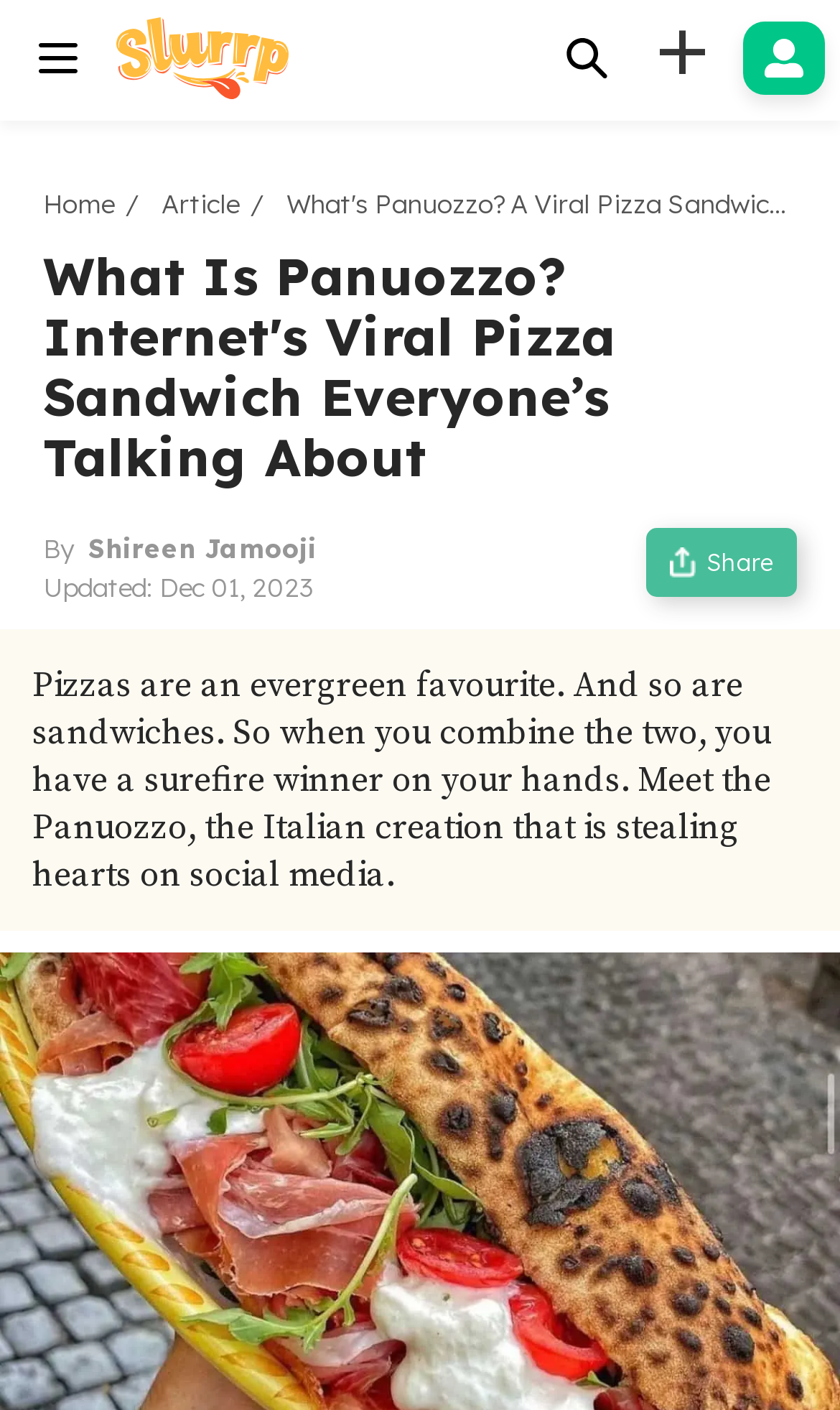What are the two evergreen favourites combined in Panuozzo?
Please provide an in-depth and detailed response to the question.

The webpage mentions that 'Pizzas are an evergreen favourite. And so are sandwiches. So when you combine the two, you have a surefire winner on your hands.' This implies that Panuozzo is a combination of pizzas and sandwiches.